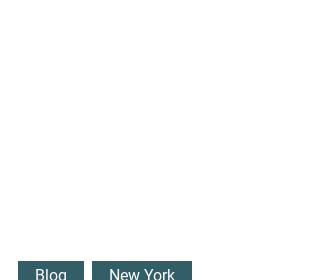What is the purpose of the blog post?
Kindly offer a detailed explanation using the data available in the image.

The blog post aims to assist readers in determining which city, Philadelphia or New York City, might better suit their lifestyles and preferences. This is evident from the title and the content of the post, which is comparing the two cities.